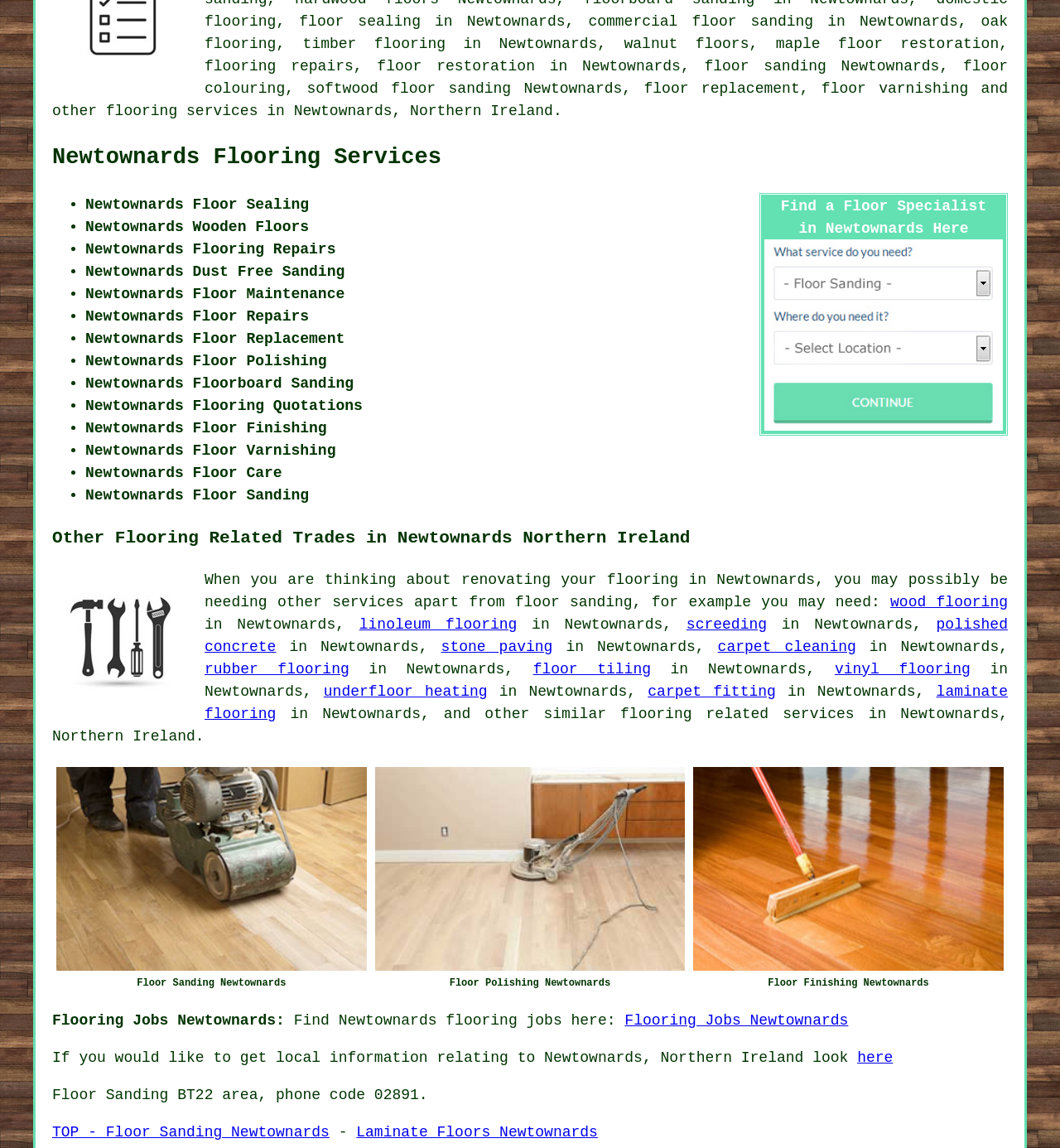Kindly determine the bounding box coordinates for the clickable area to achieve the given instruction: "Explore other flooring related trades in Newtownards".

[0.049, 0.458, 0.951, 0.48]